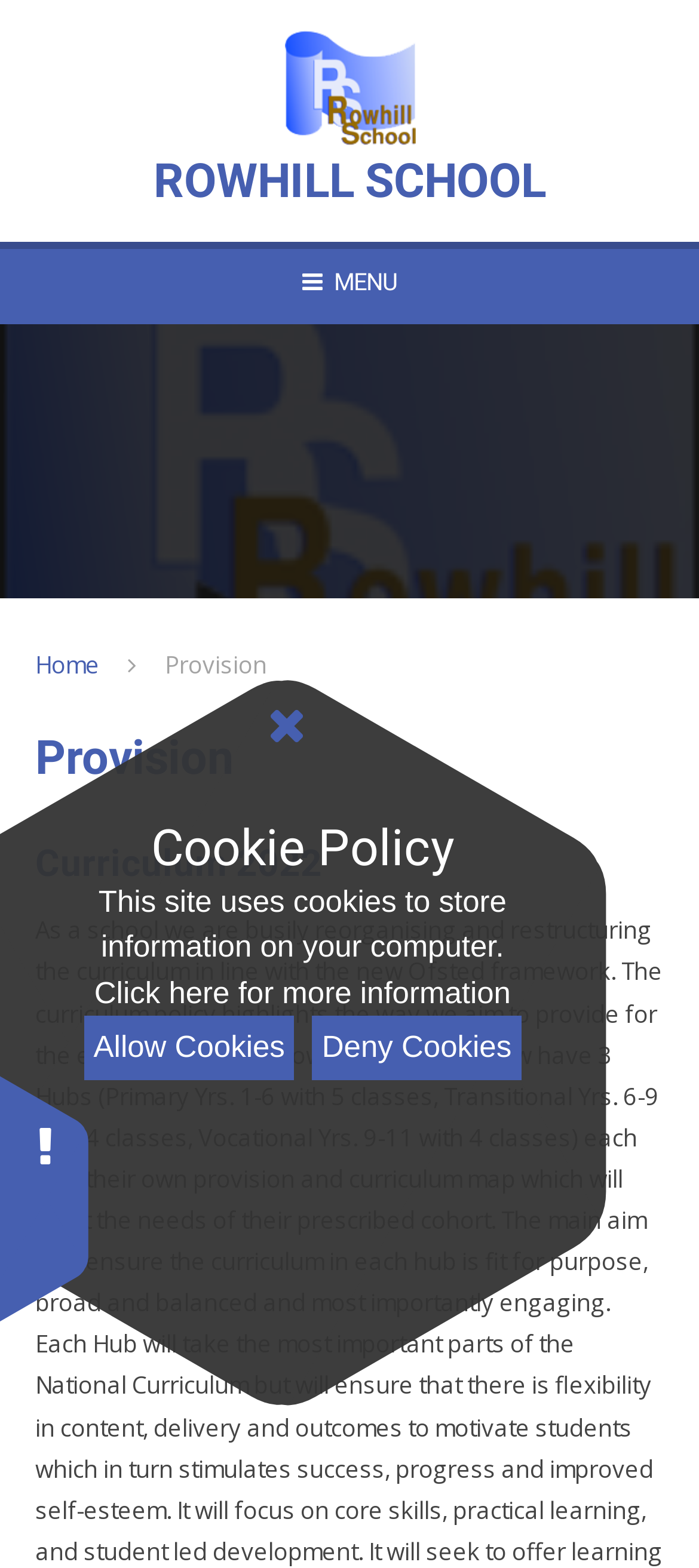Pinpoint the bounding box coordinates for the area that should be clicked to perform the following instruction: "Click on COVID-19".

None